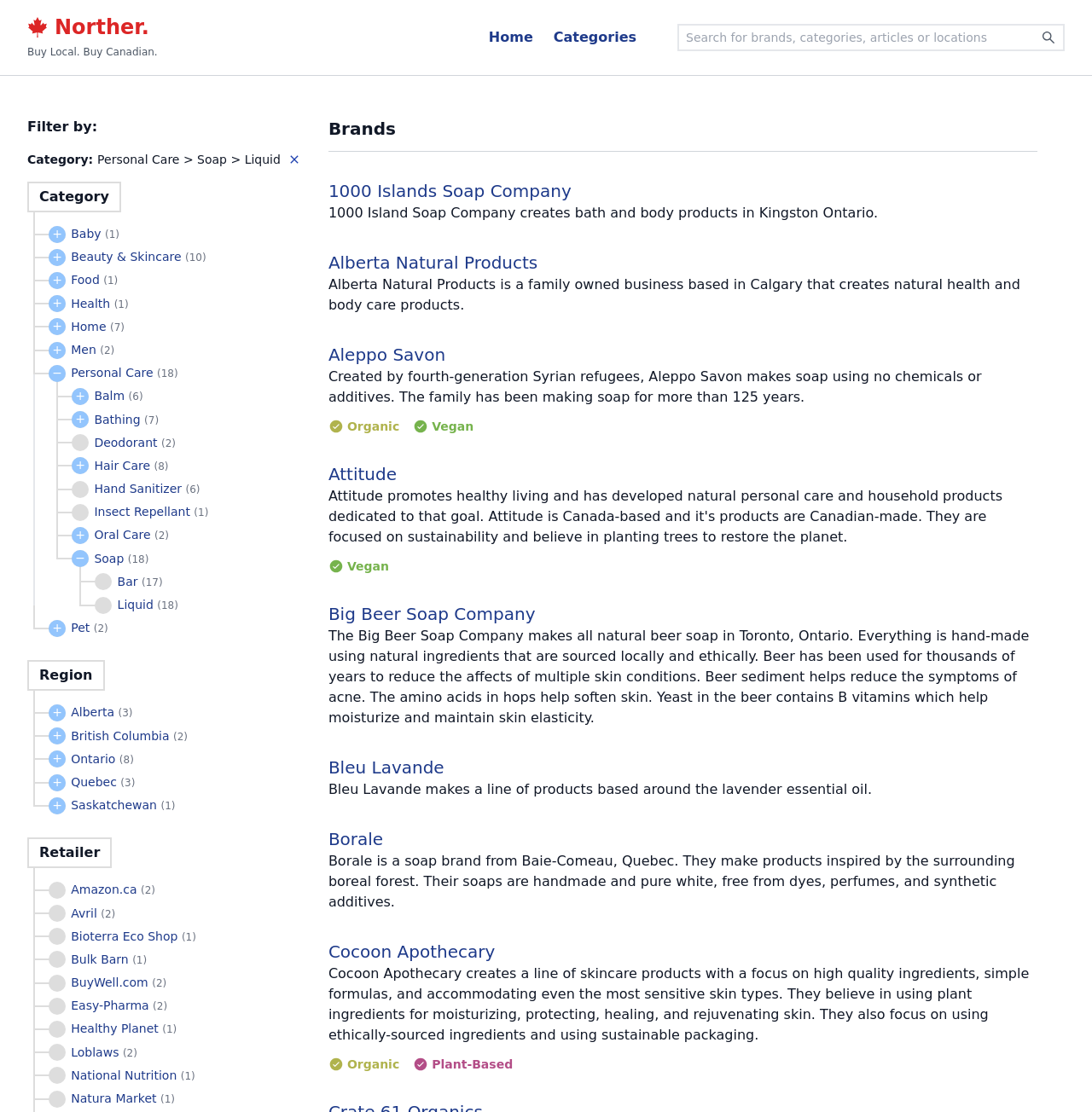Please find the bounding box coordinates of the element that you should click to achieve the following instruction: "Filter by category". The coordinates should be presented as four float numbers between 0 and 1: [left, top, right, bottom].

[0.025, 0.107, 0.084, 0.121]